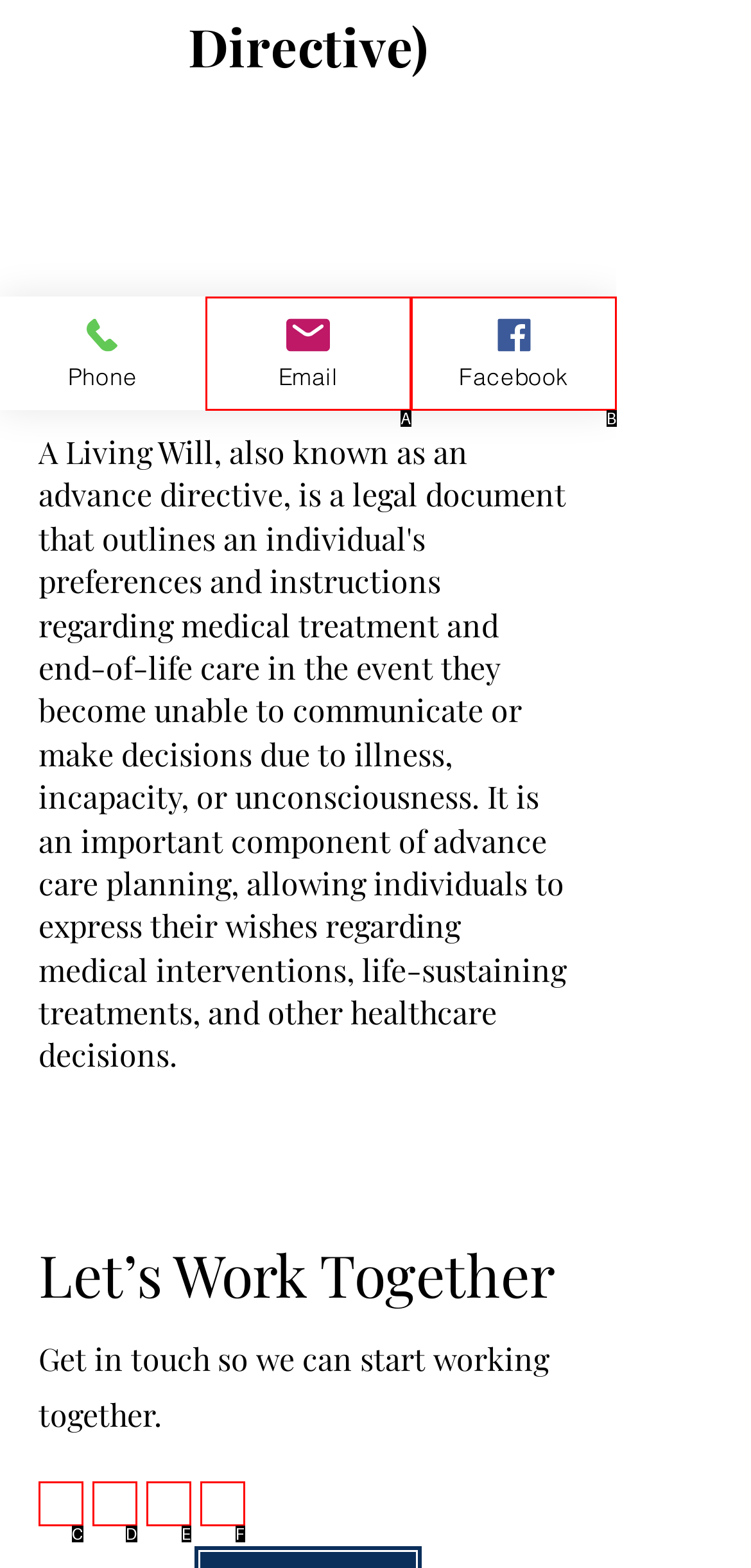Select the HTML element that matches the description: aria-label="Facebook"
Respond with the letter of the correct choice from the given options directly.

C